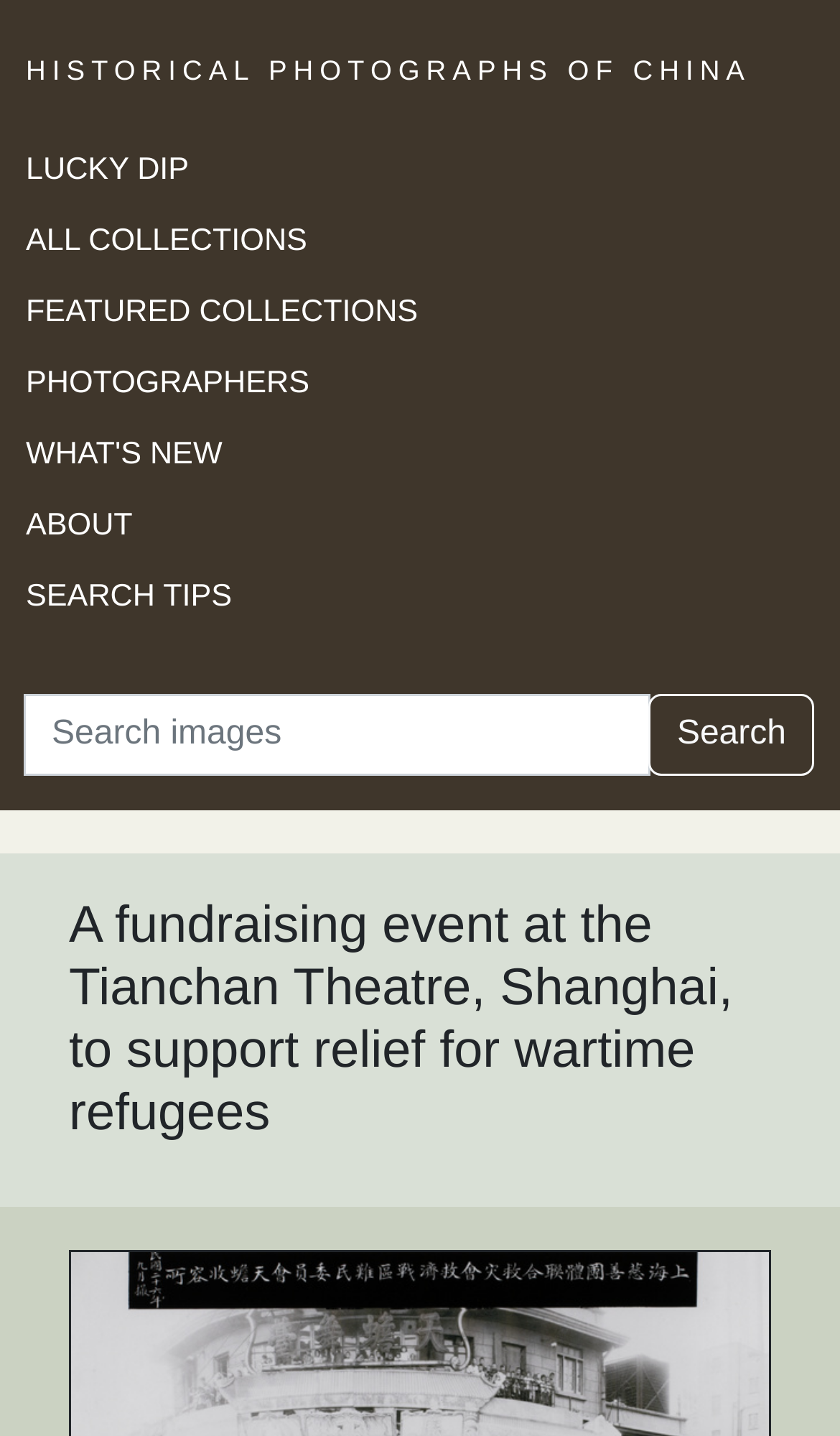Locate the bounding box coordinates of the element to click to perform the following action: 'search for something'. The coordinates should be given as four float values between 0 and 1, in the form of [left, top, right, bottom].

[0.028, 0.484, 0.775, 0.541]